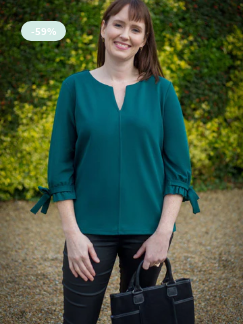Respond with a single word or phrase to the following question: What is the color of the woman's pants?

Black